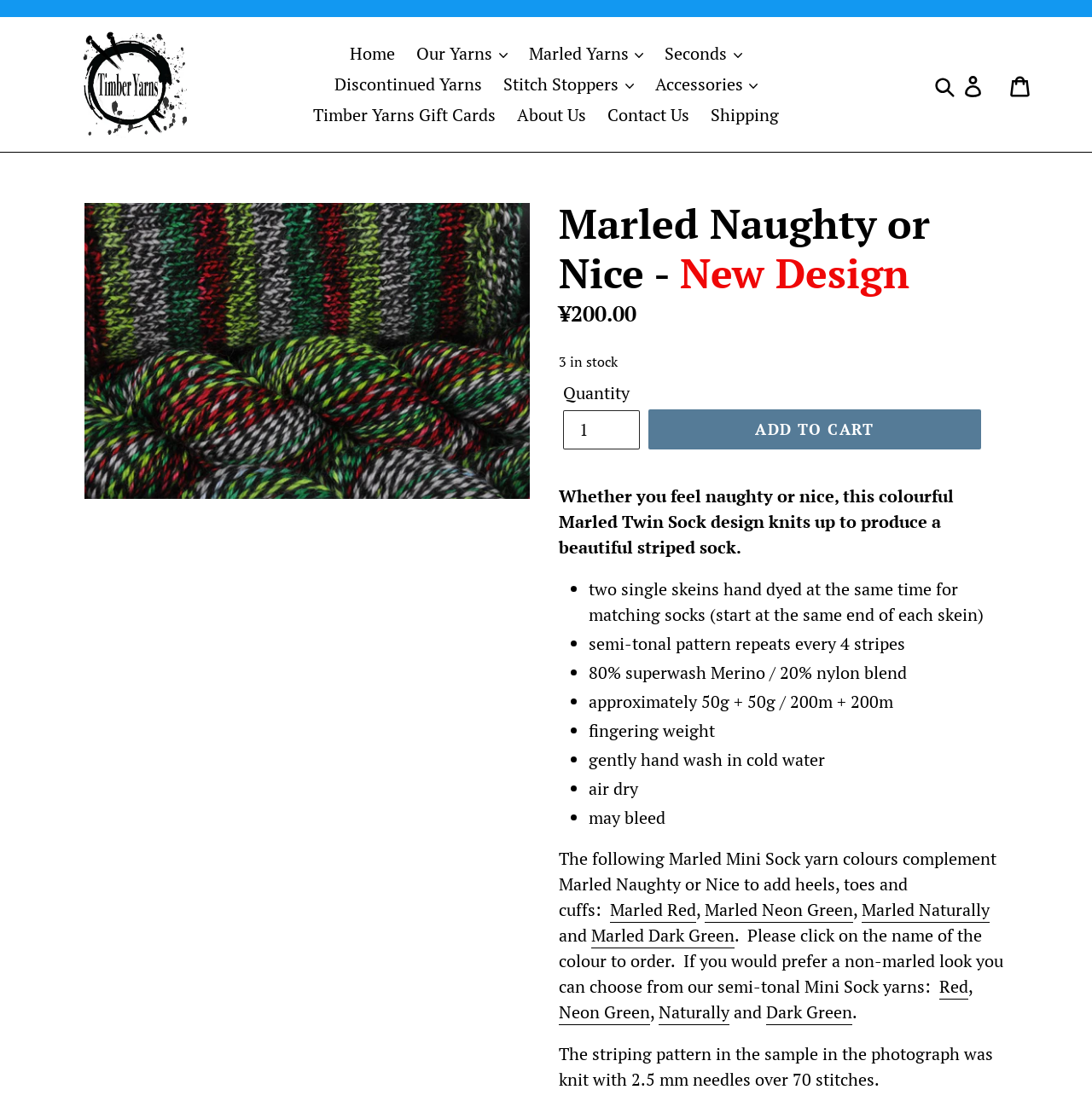Provide a brief response using a word or short phrase to this question:
How many stitches were used in the sample knitting pattern?

70 stitches